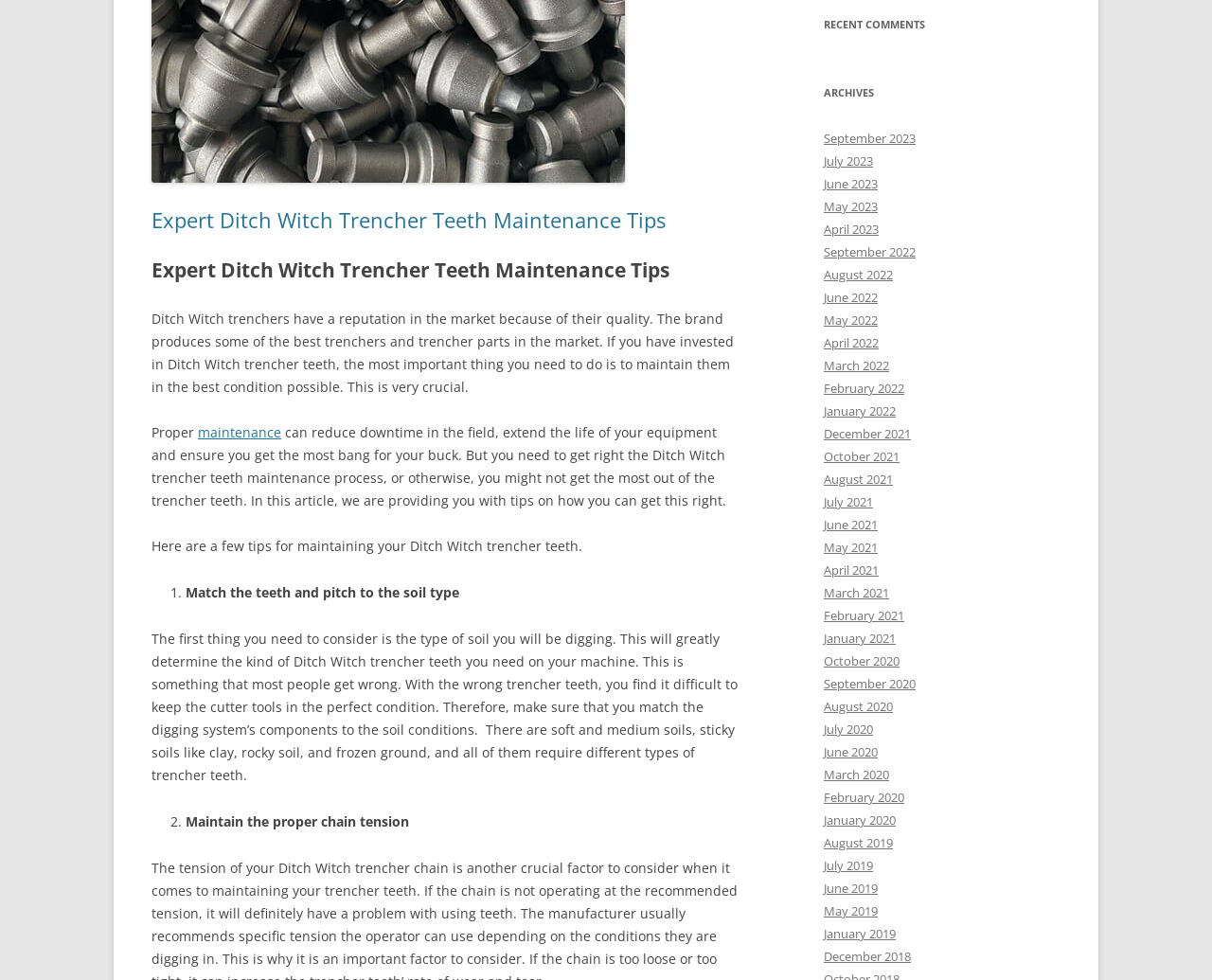Find the bounding box coordinates for the HTML element described as: "maintenance". The coordinates should consist of four float values between 0 and 1, i.e., [left, top, right, bottom].

[0.163, 0.432, 0.232, 0.45]